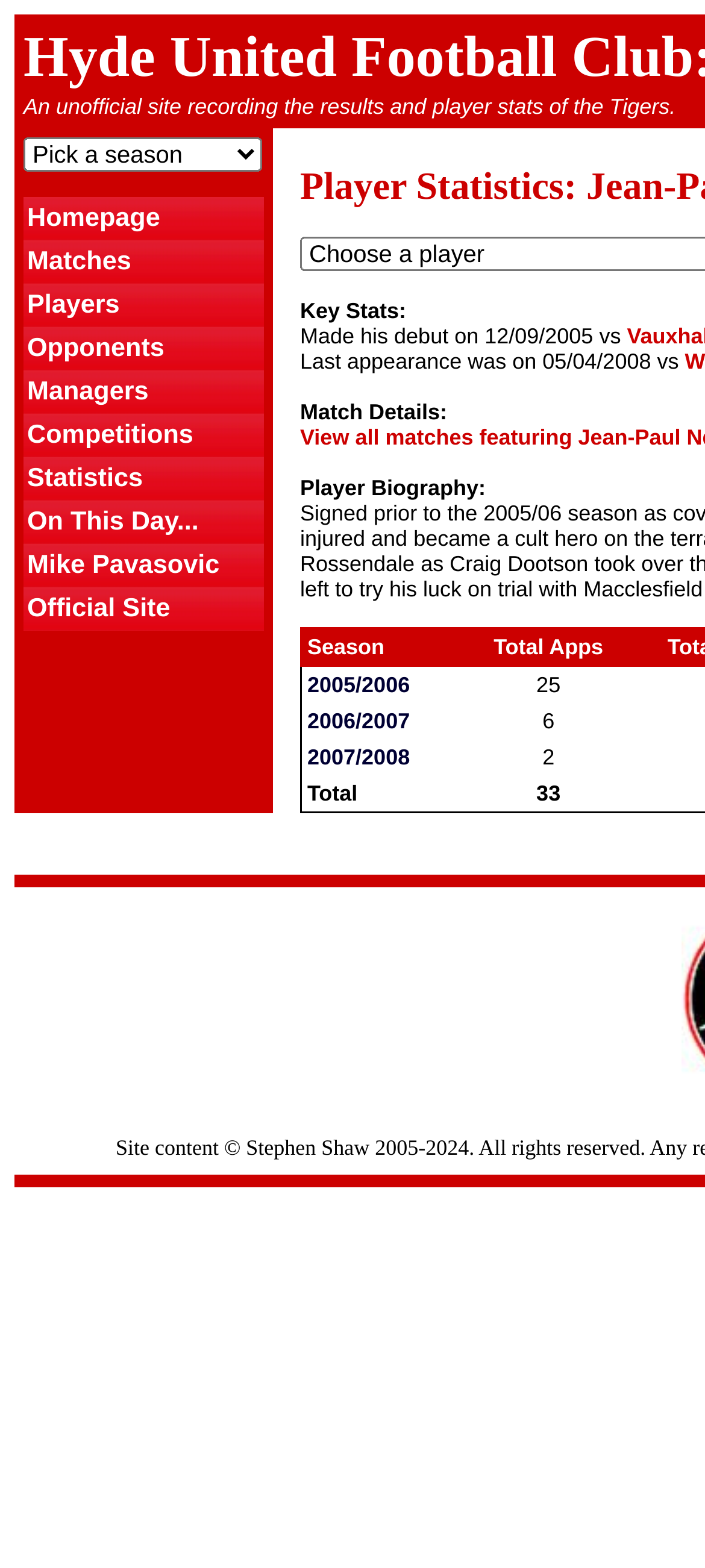Identify the bounding box for the UI element described as: "← Previous". The coordinates should be four float numbers between 0 and 1, i.e., [left, top, right, bottom].

None